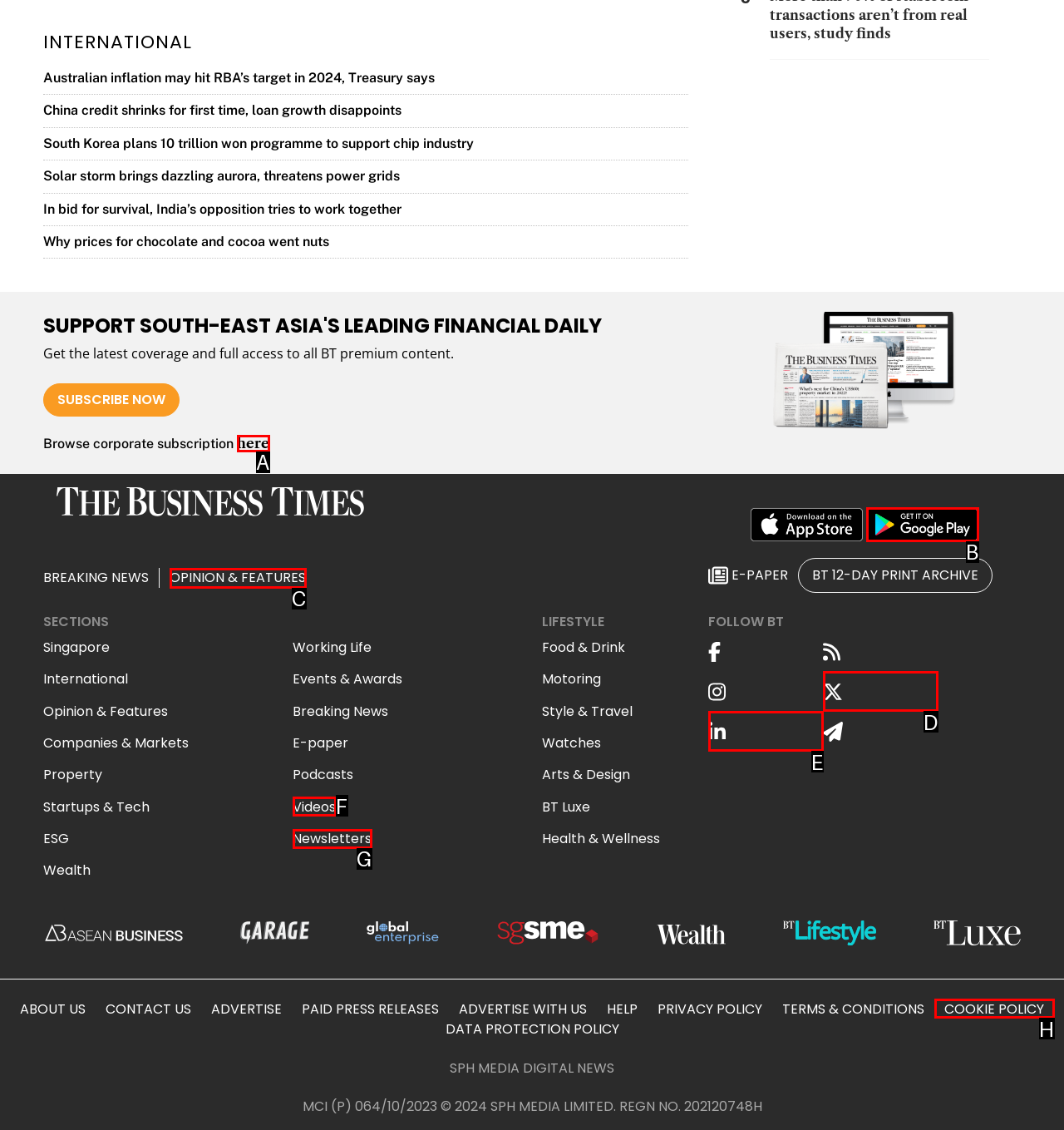Refer to the element description: cookie policy and identify the matching HTML element. State your answer with the appropriate letter.

H